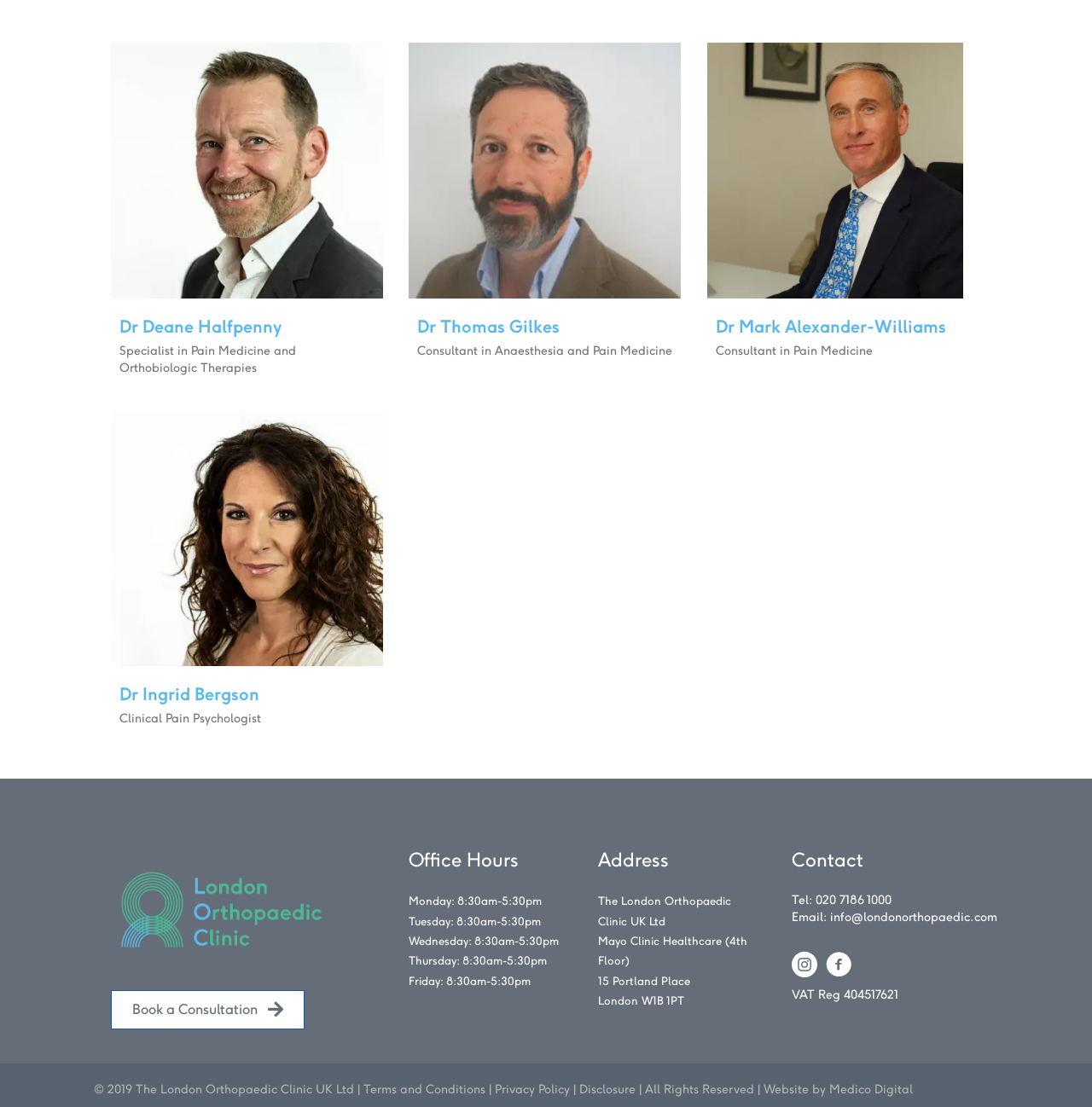Provide a thorough and detailed response to the question by examining the image: 
What is Dr Deane Halfpenny's specialty?

Based on the webpage, Dr Deane Halfpenny's specialty is mentioned as 'Specialist in Pain Medicine and Orthobiologic Therapies' in the static text element next to his name.